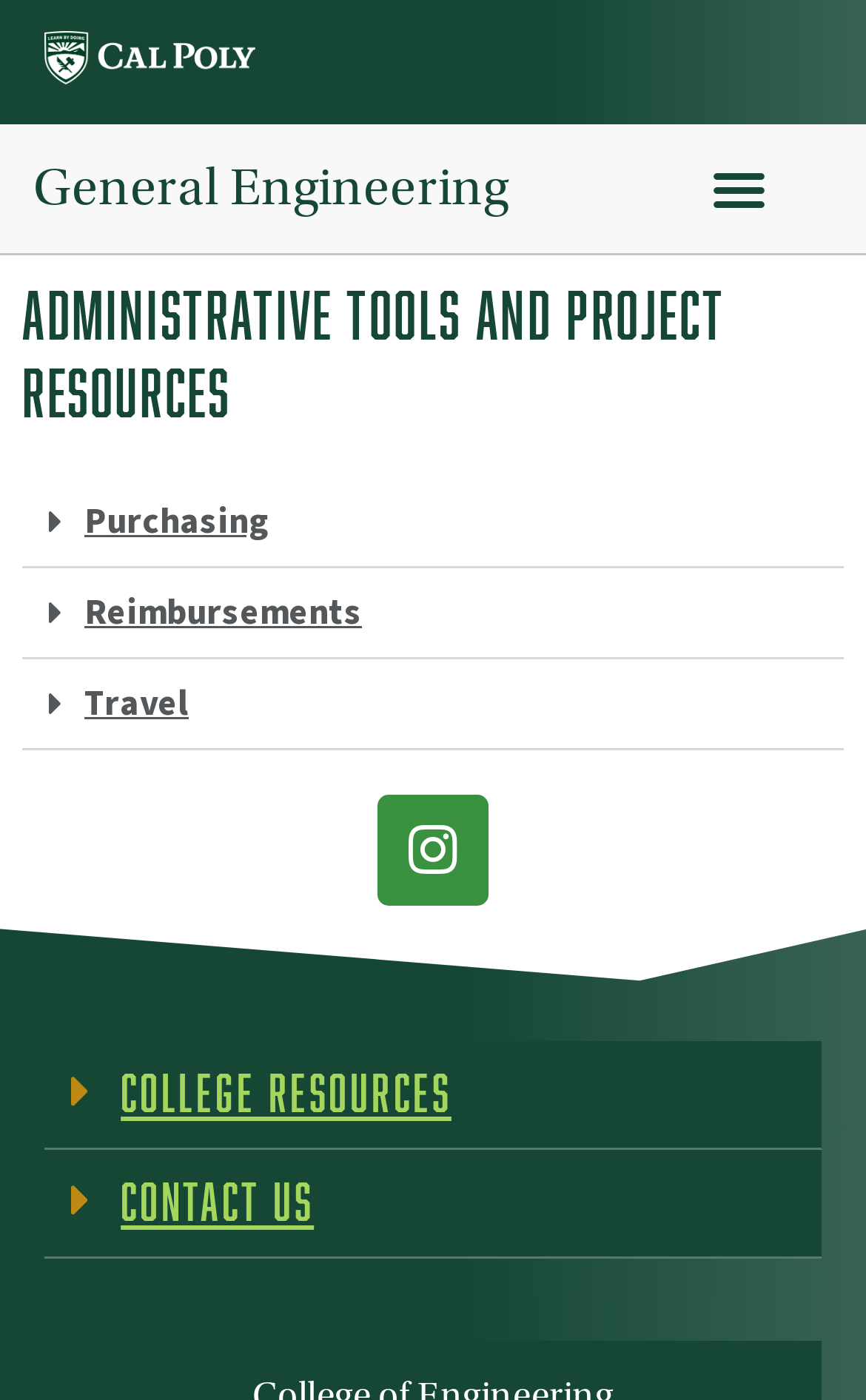Generate a comprehensive caption for the webpage you are viewing.

The webpage is about Administrative Tools and Project Resources for General Engineering. At the top left, there is a Cal Poly logo reverse image, which is a link. Next to it, there is a heading that reads "General Engineering", which is also a link. On the top right, there is a menu toggle button.

Below the top section, there is a main content area that spans the entire width of the page. Within this area, there is a large heading that reads "ADMINISTRATIVE TOOLS AND PROJECT RESOURCES". Underneath this heading, there are three buttons labeled "Purchasing", "Reimbursements", and "Travel", each with a corresponding link. These buttons are arranged vertically, with "Purchasing" at the top and "Travel" at the bottom.

On the bottom left, there is a link to Instagram with an Instagram icon. Below this link, there is a footer section that spans the entire width of the page. Within this section, there are two buttons labeled "College Resources" and "Contact Us", each with a corresponding link. These buttons are arranged vertically, with "College Resources" at the top and "Contact Us" at the bottom.